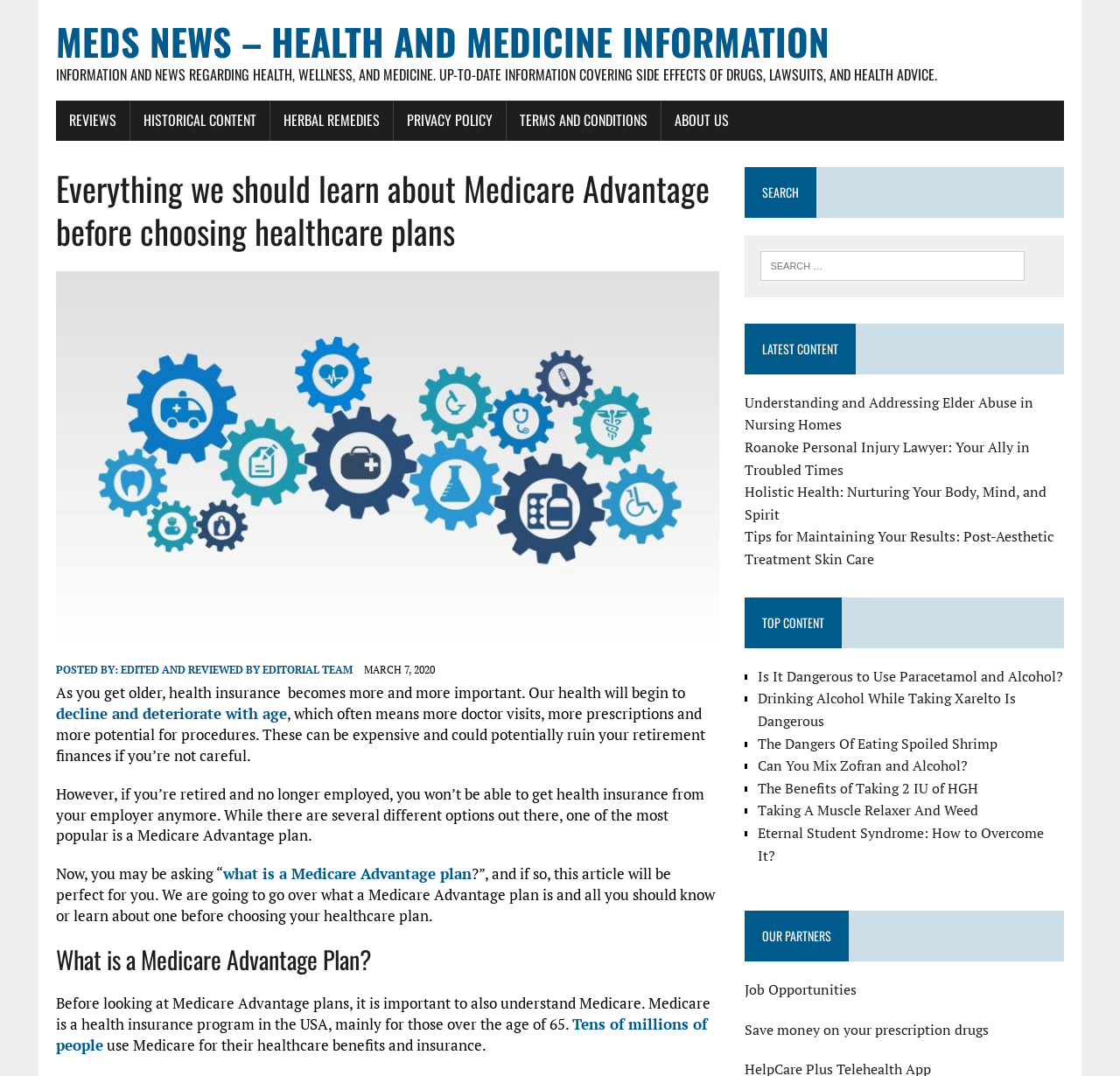Please determine the bounding box coordinates of the element to click on in order to accomplish the following task: "Learn more about 'What is a Medicare Advantage Plan?'". Ensure the coordinates are four float numbers ranging from 0 to 1, i.e., [left, top, right, bottom].

[0.05, 0.877, 0.642, 0.906]